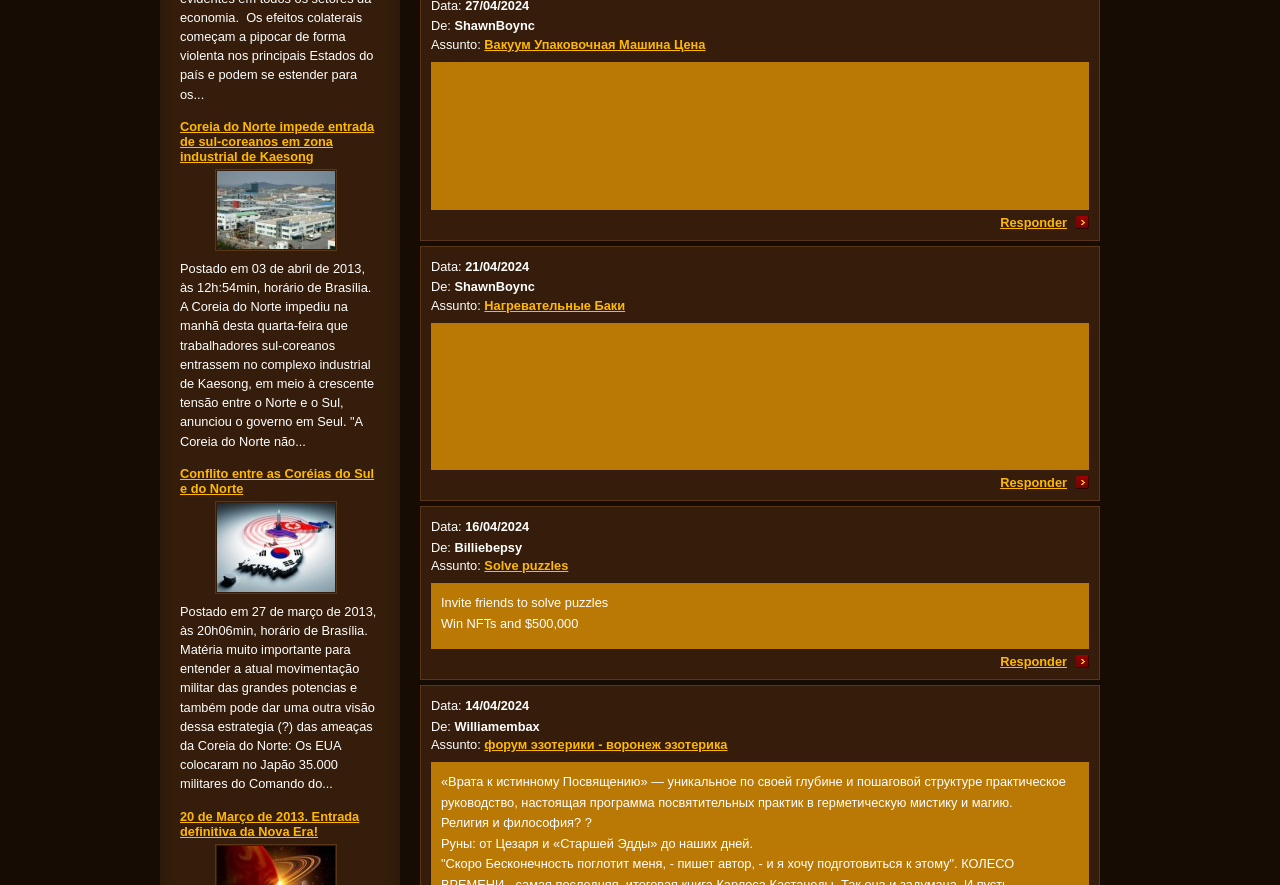Find the bounding box coordinates of the clickable region needed to perform the following instruction: "View the post 'Conflito entre as Coréias do Sul e do Norte'". The coordinates should be provided as four float numbers between 0 and 1, i.e., [left, top, right, bottom].

[0.141, 0.526, 0.297, 0.56]